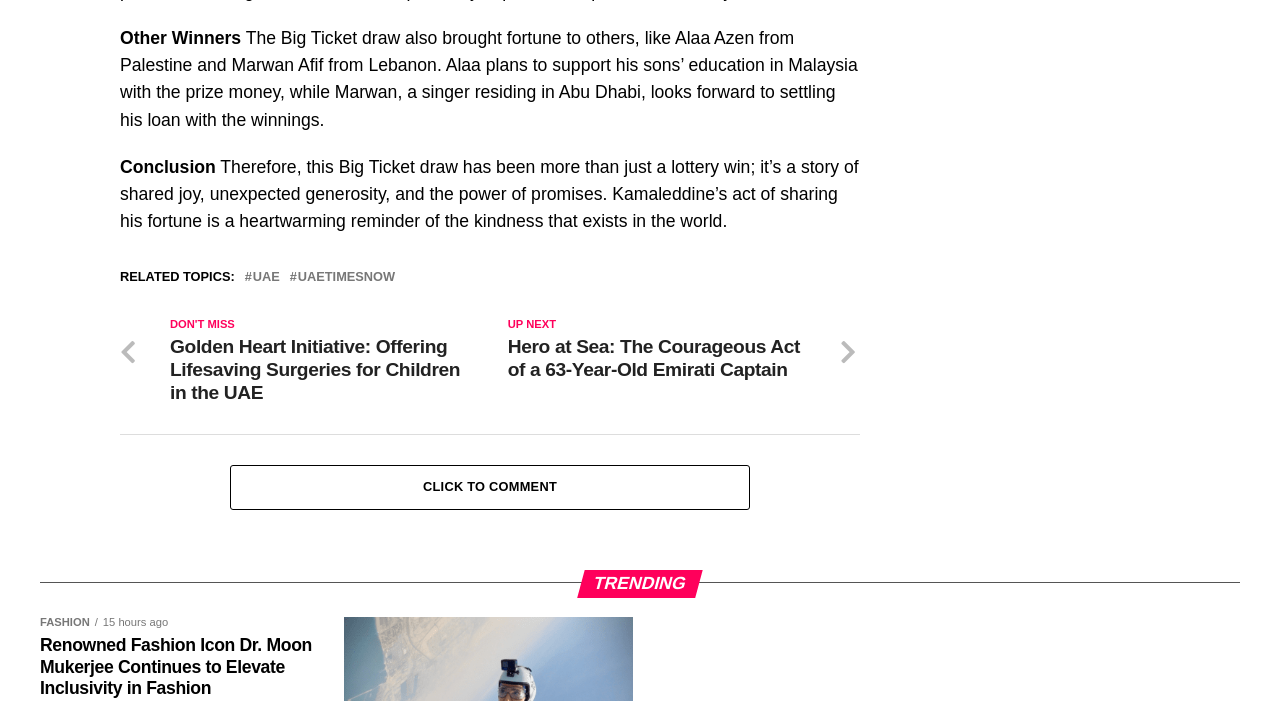Where is Marwan Afif from? Based on the image, give a response in one word or a short phrase.

Lebanon